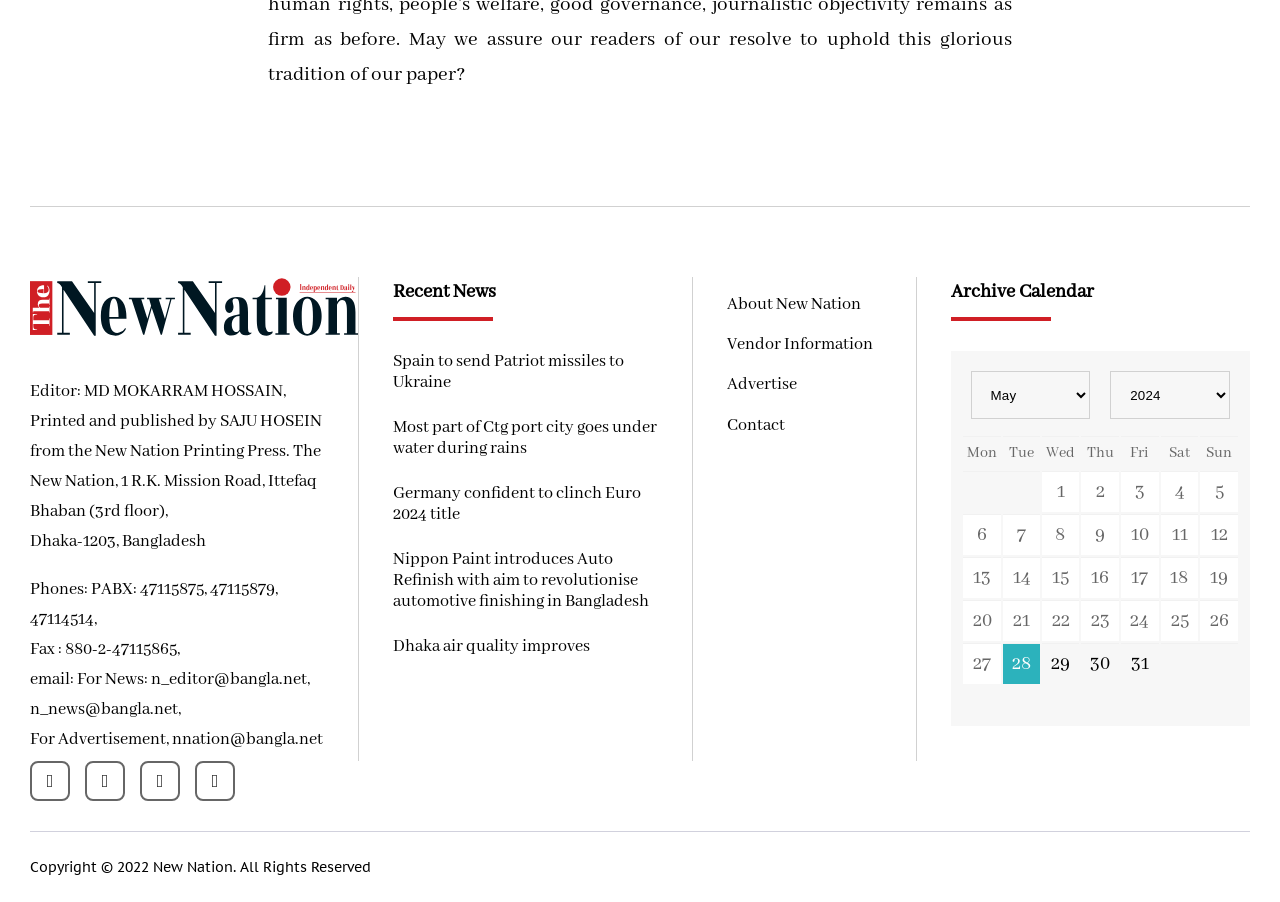Given the description of a UI element: "About New Nation", identify the bounding box coordinates of the matching element in the webpage screenshot.

[0.568, 0.326, 0.673, 0.349]